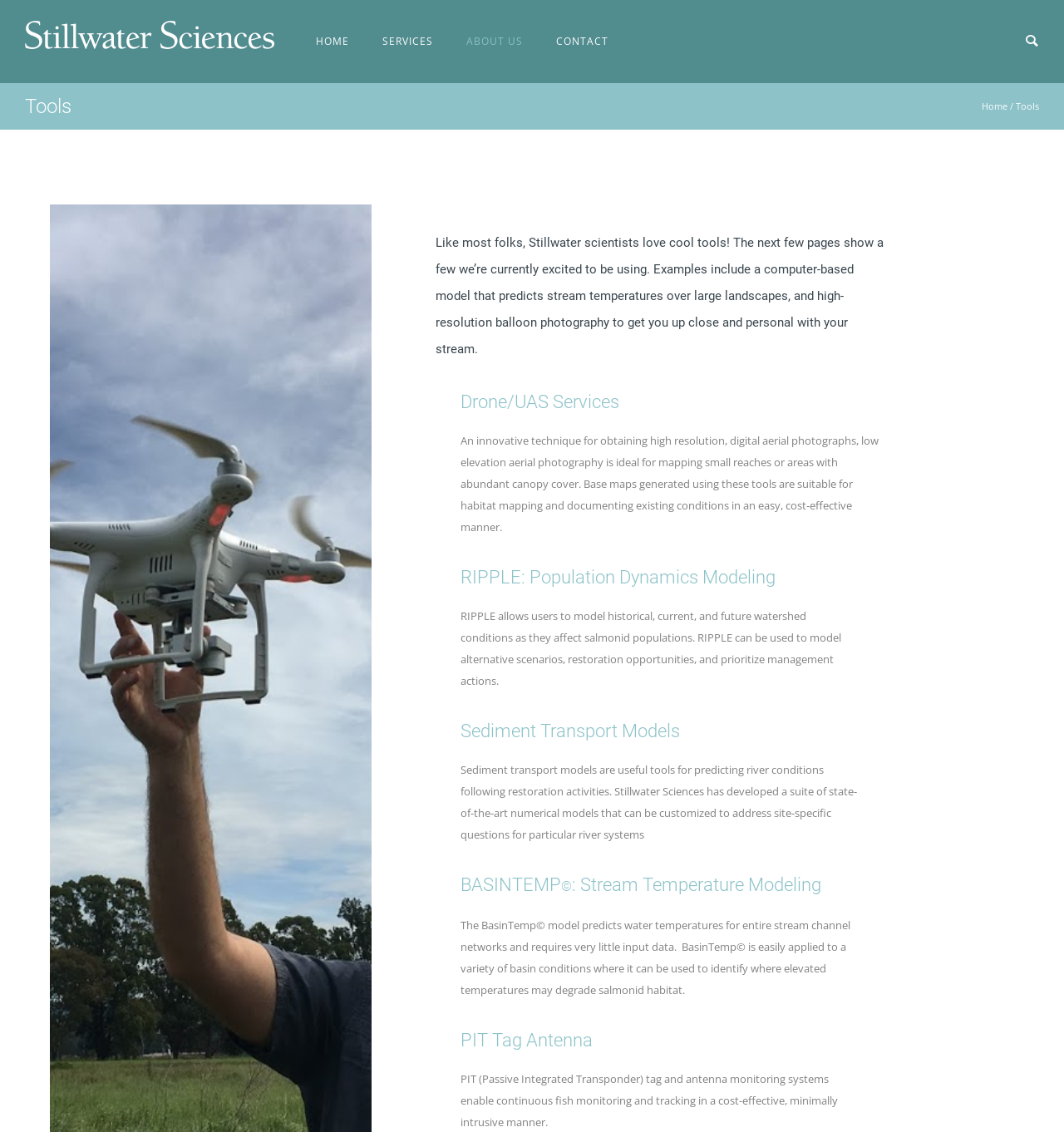Highlight the bounding box coordinates of the element that should be clicked to carry out the following instruction: "go to Stillwater Sciences homepage". The coordinates must be given as four float numbers ranging from 0 to 1, i.e., [left, top, right, bottom].

[0.023, 0.018, 0.258, 0.043]